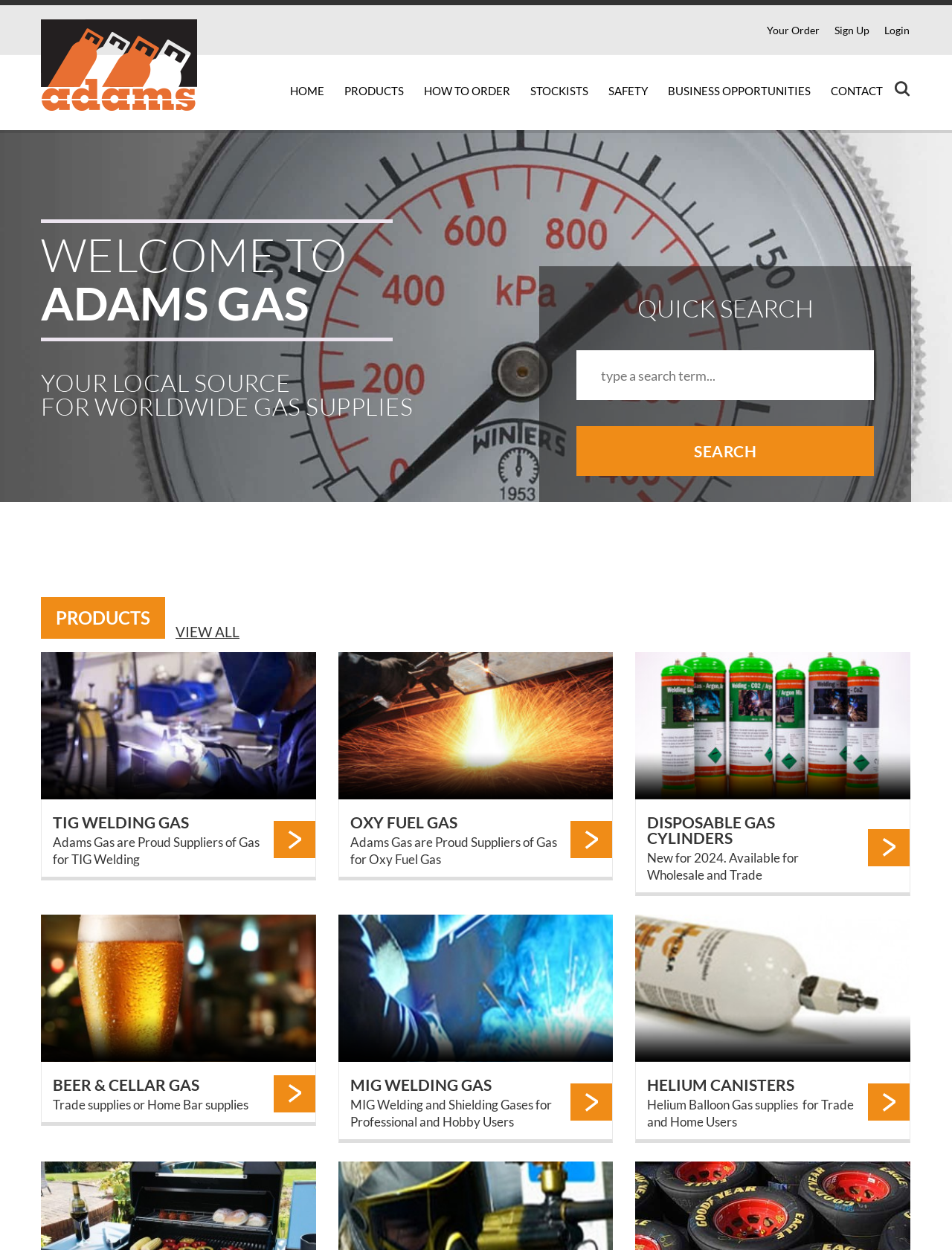How many navigation links are there at the top?
Using the image as a reference, give a one-word or short phrase answer.

7